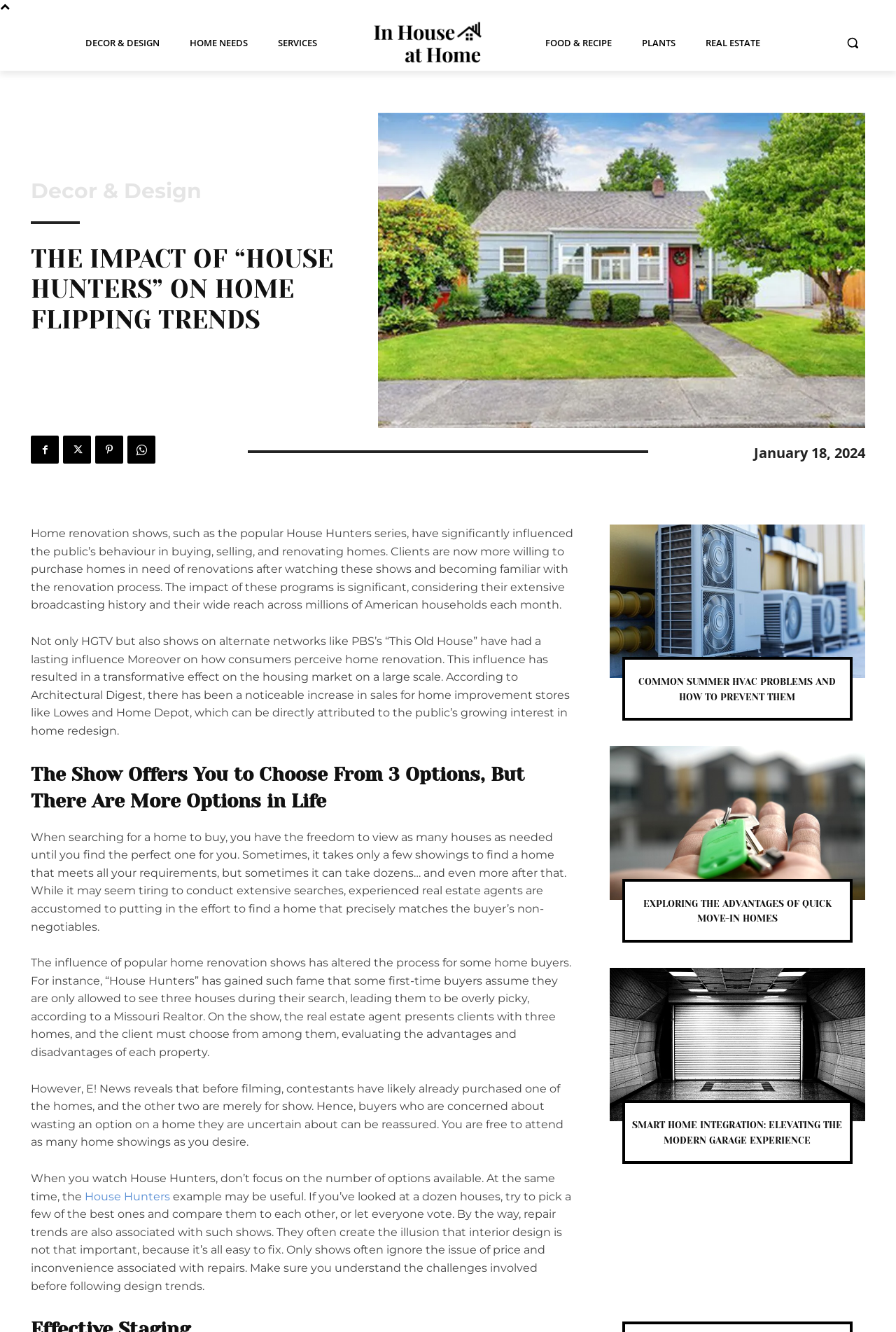Please indicate the bounding box coordinates for the clickable area to complete the following task: "Search for something". The coordinates should be specified as four float numbers between 0 and 1, i.e., [left, top, right, bottom].

[0.937, 0.023, 0.966, 0.042]